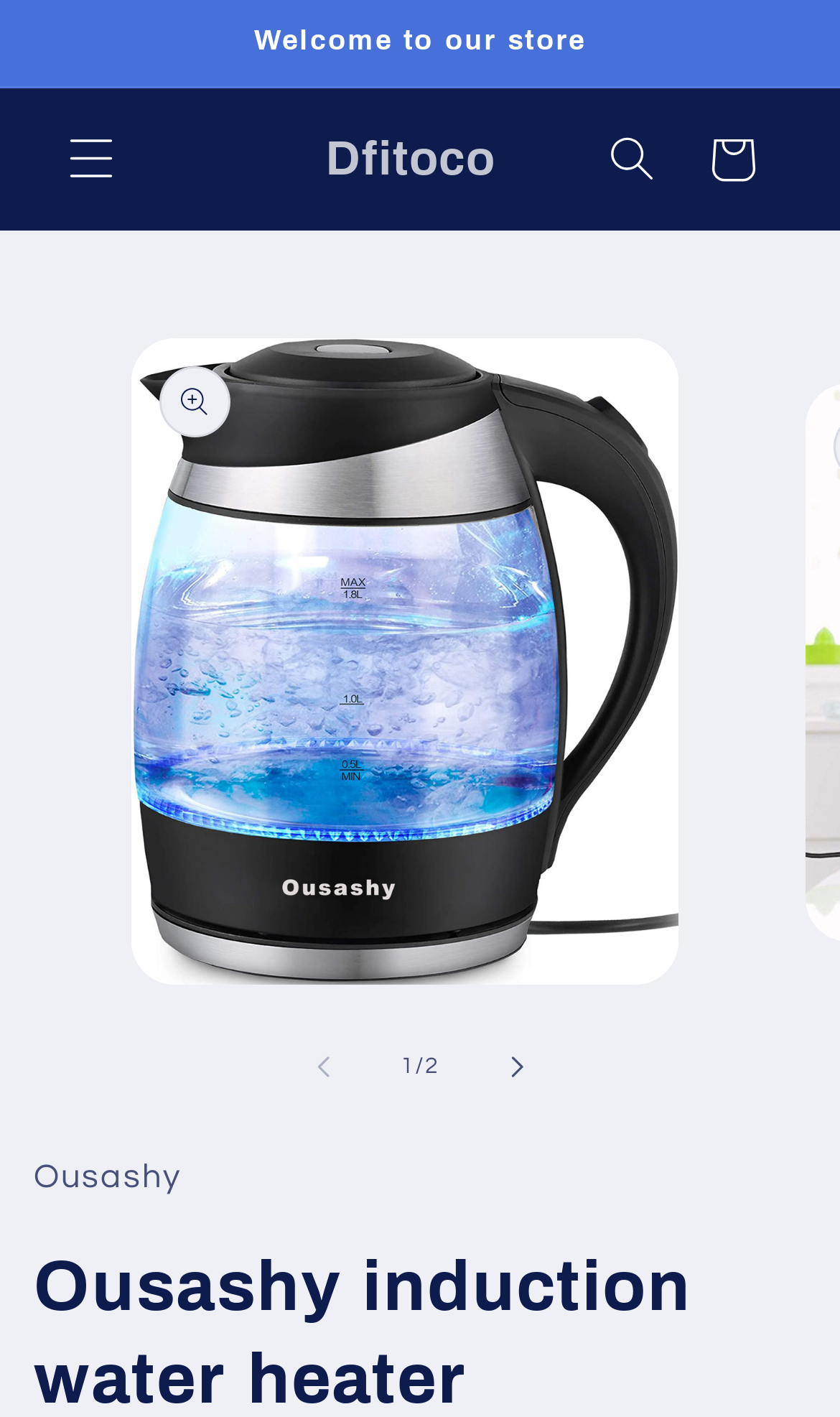How many regions are in the top navigation bar?
Based on the screenshot, provide a one-word or short-phrase response.

3